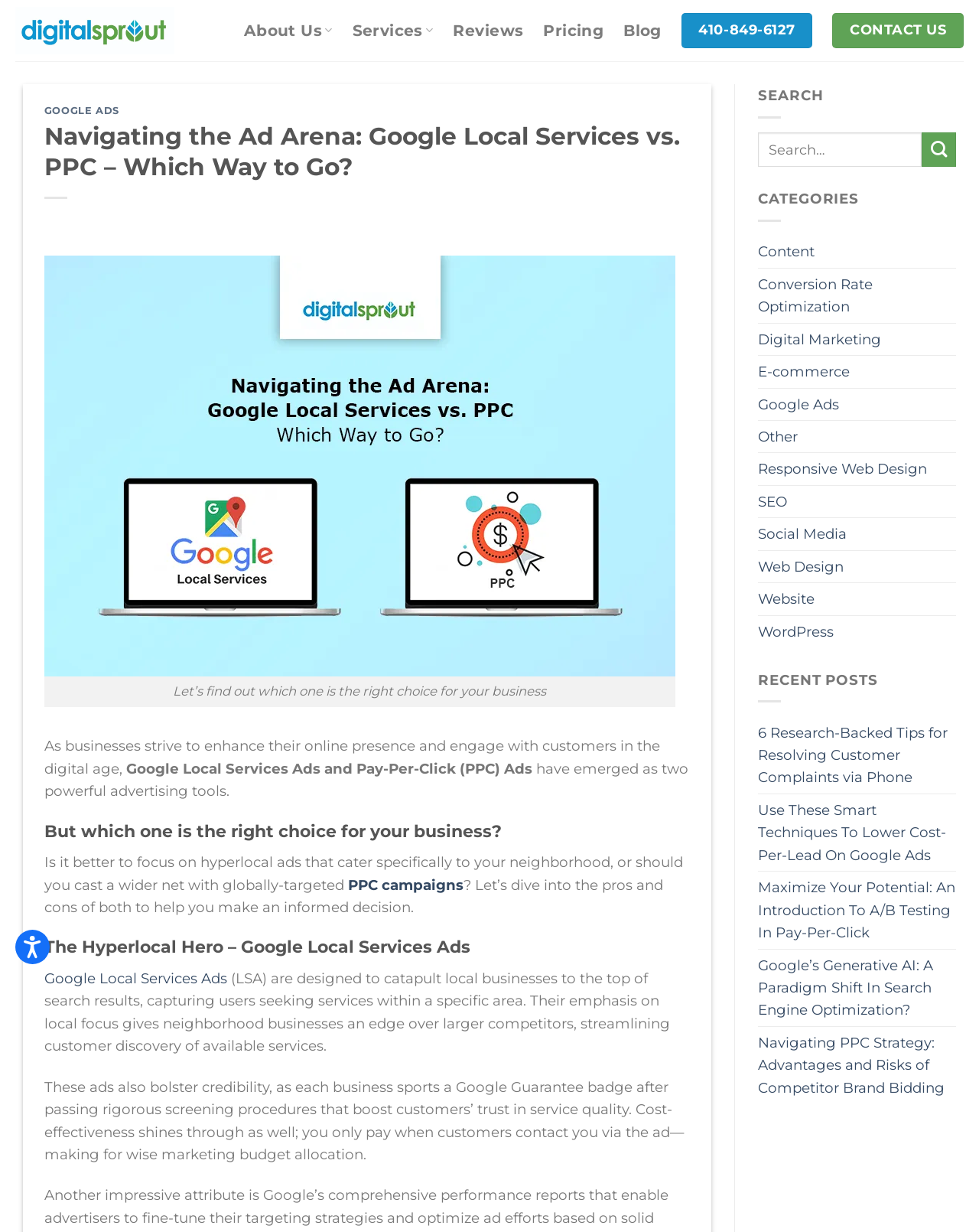Please answer the following query using a single word or phrase: 
What type of businesses can benefit from Google Local Services Ads?

Local businesses